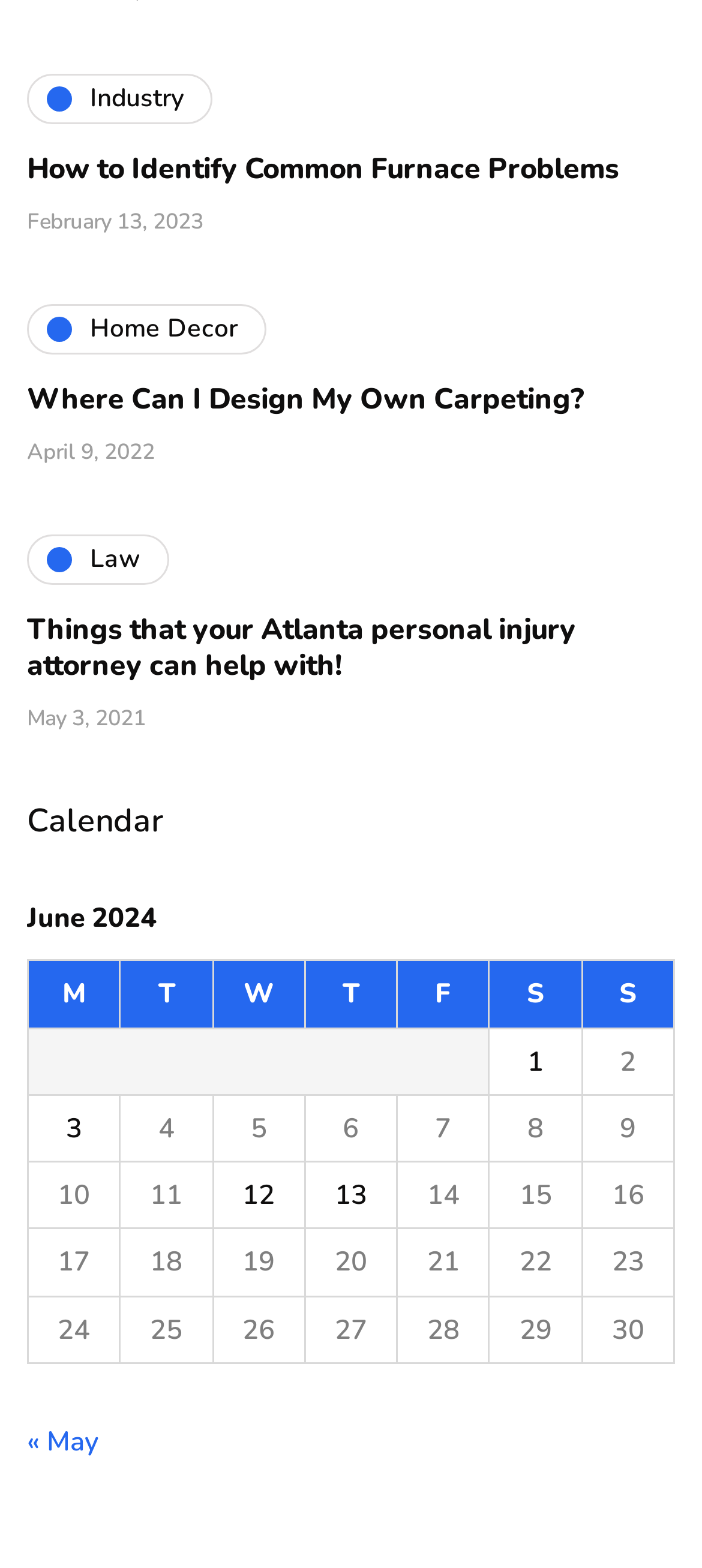Could you provide the bounding box coordinates for the portion of the screen to click to complete this instruction: "Check the calendar for June 2024"?

[0.038, 0.571, 0.962, 0.87]